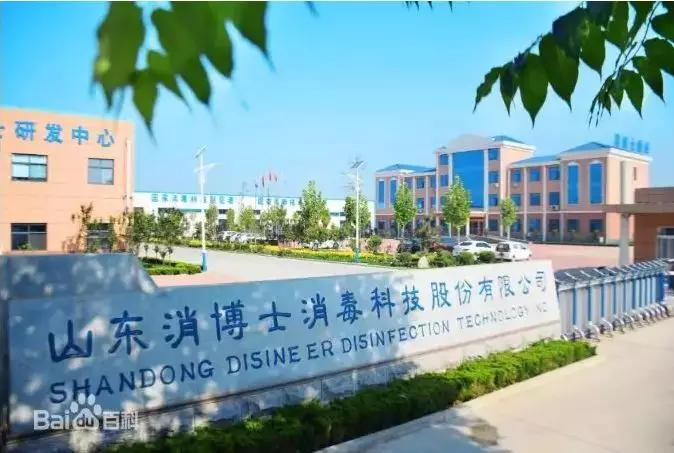What surrounds the company's facilities?
Based on the screenshot, answer the question with a single word or phrase.

Lush greenery